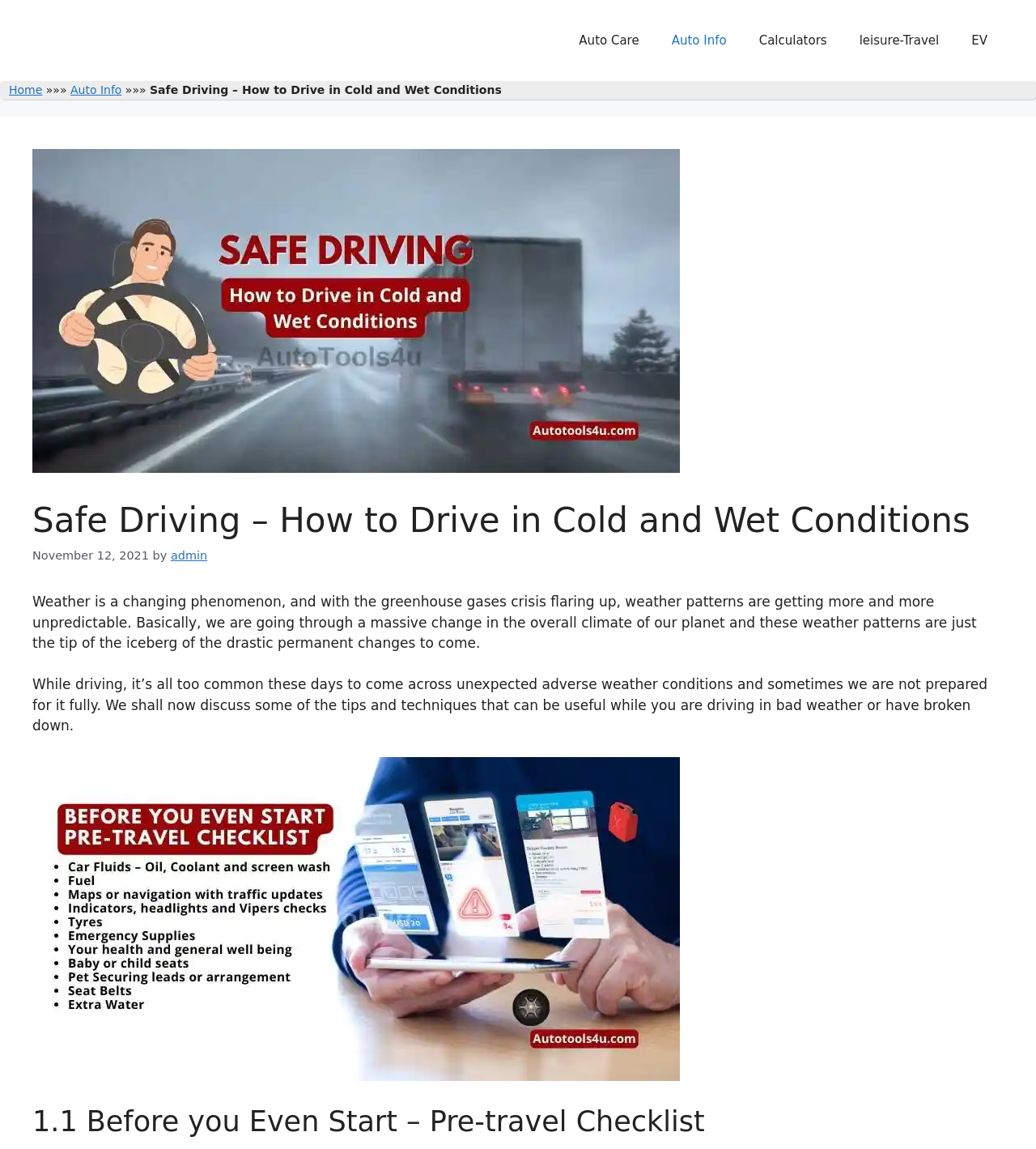What is the purpose of the image 'Safe Driving – How to Drive in Cold and Wet Conditions 1'?
Using the image as a reference, give a one-word or short phrase answer.

To illustrate safe driving